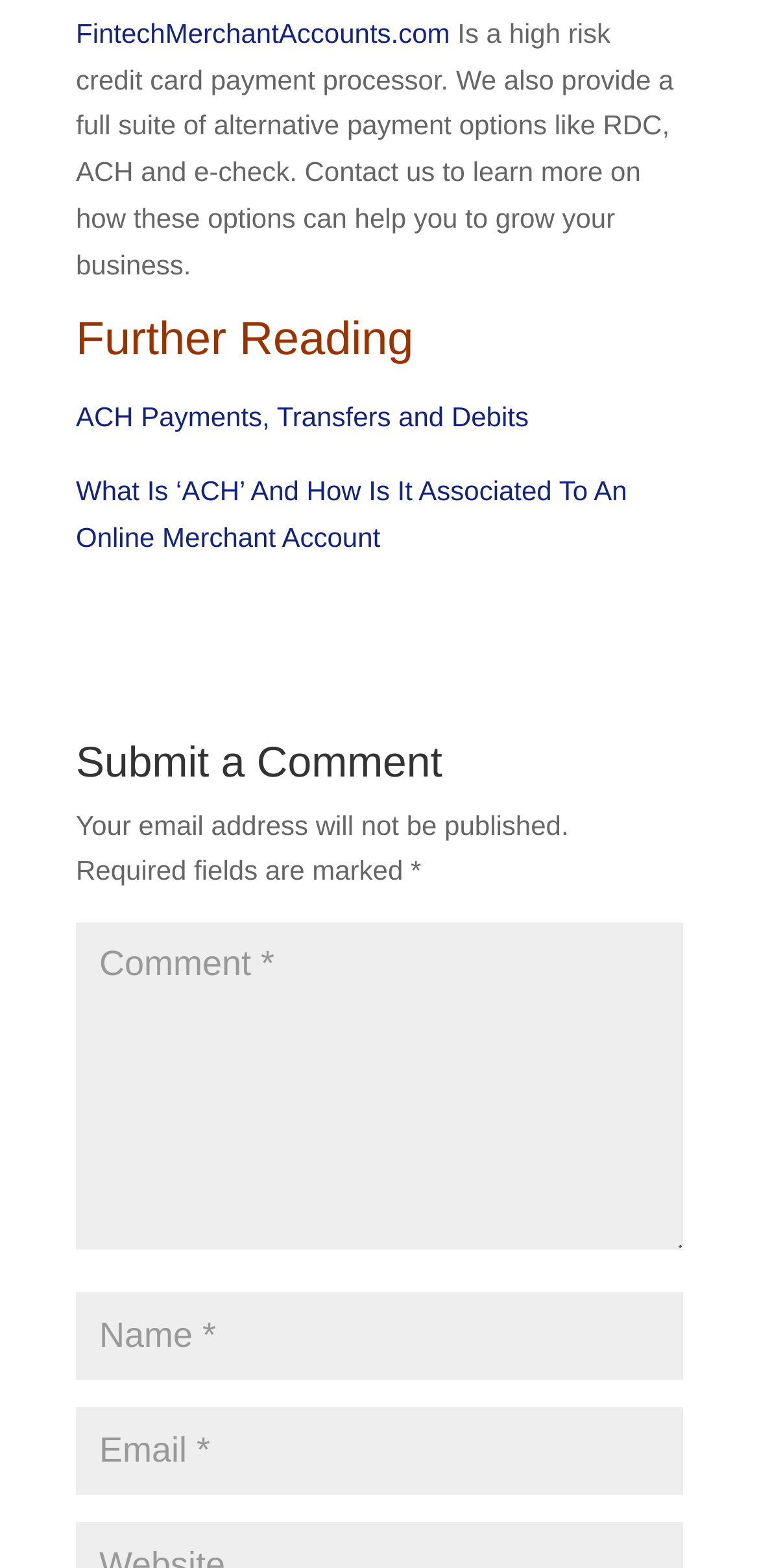What is the purpose of the 'Submit a Comment' section?
Using the image as a reference, deliver a detailed and thorough answer to the question.

The 'Submit a Comment' section is likely intended for users to leave comments or feedback on the webpage, as it includes fields for entering a comment, name, and email address.